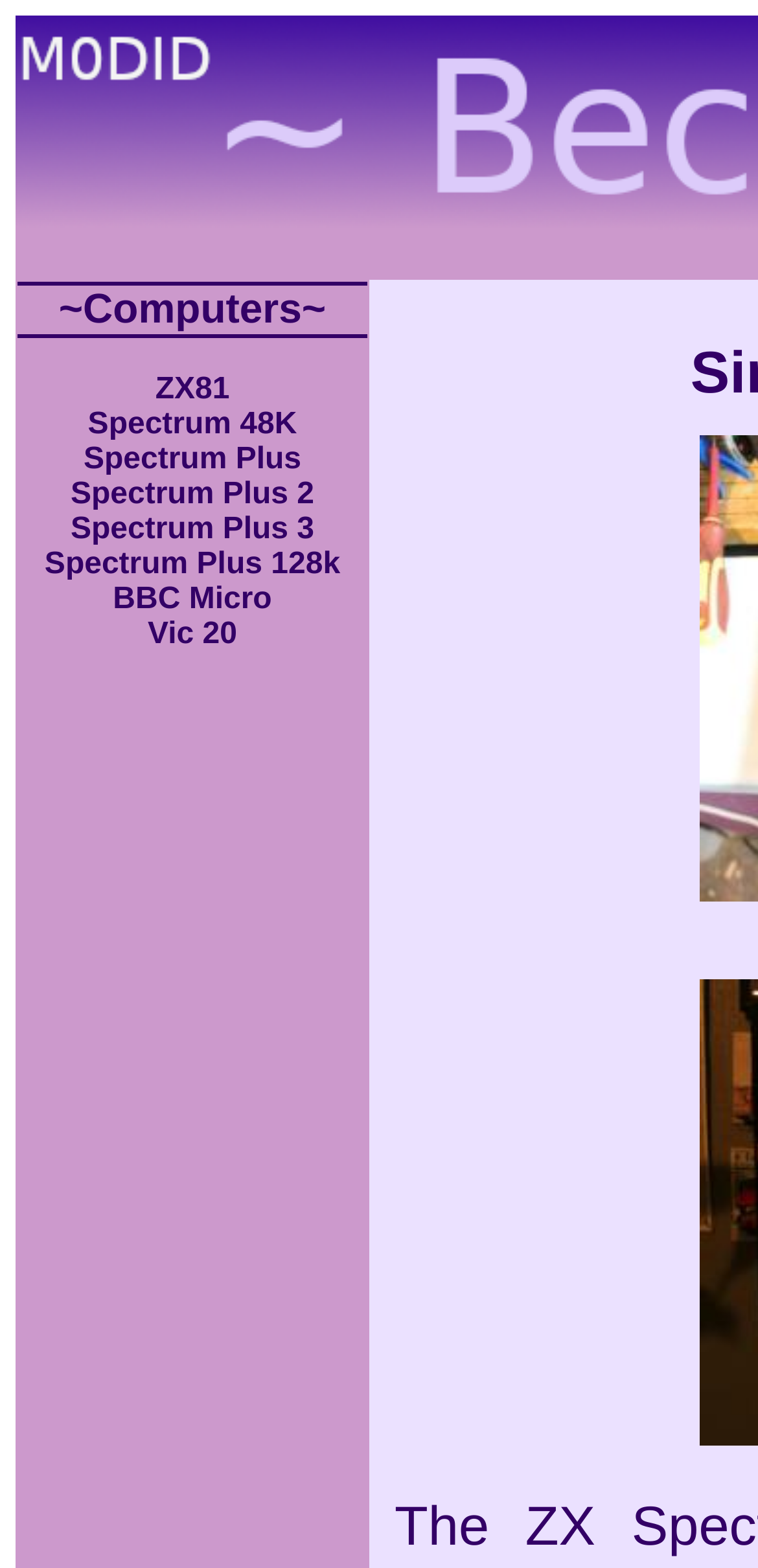Identify and provide the bounding box coordinates of the UI element described: "Spectrum Plus". The coordinates should be formatted as [left, top, right, bottom], with each number being a float between 0 and 1.

[0.11, 0.283, 0.397, 0.304]